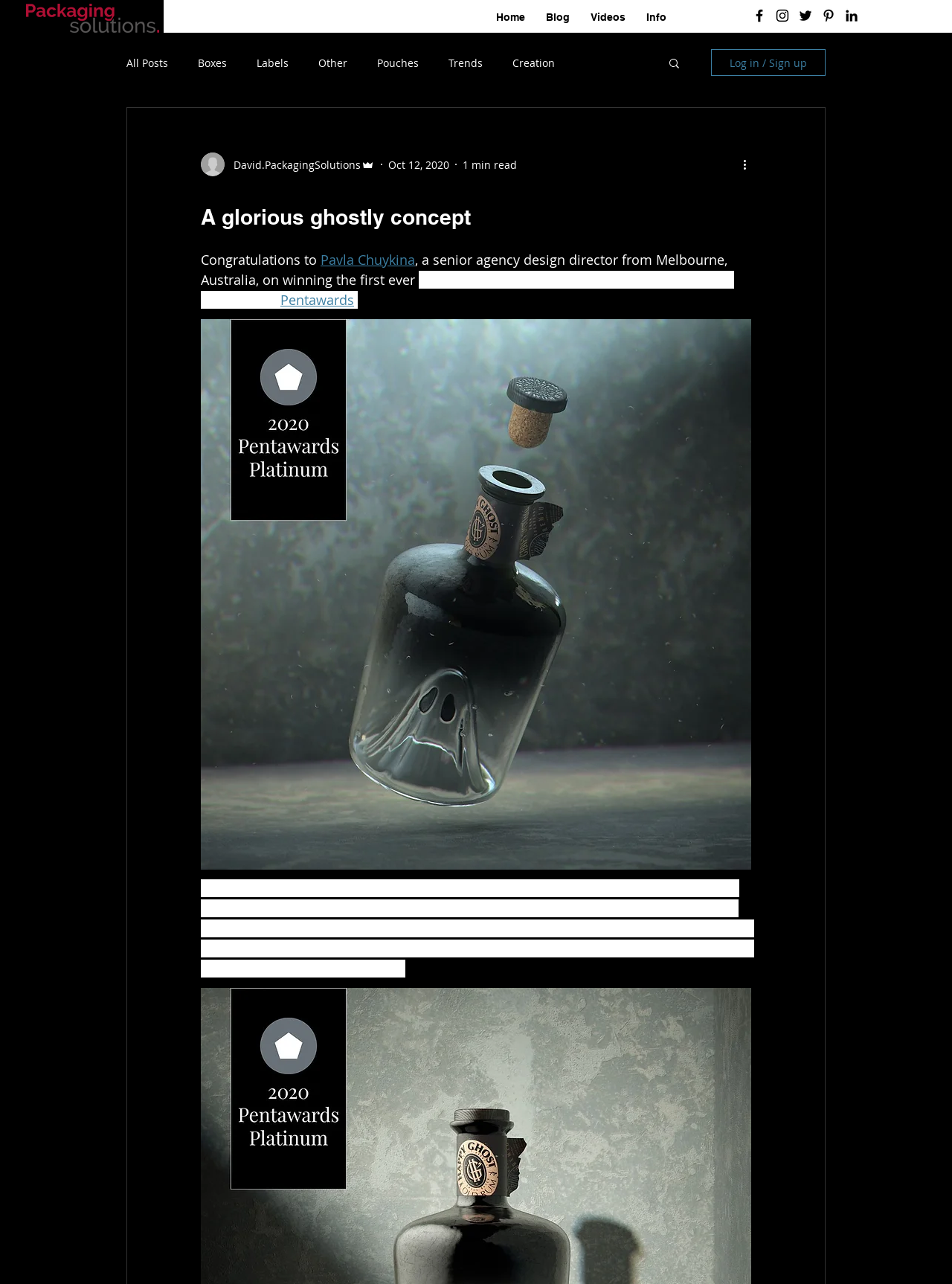Please find the bounding box coordinates of the section that needs to be clicked to achieve this instruction: "Click the Facebook icon".

[0.789, 0.006, 0.806, 0.019]